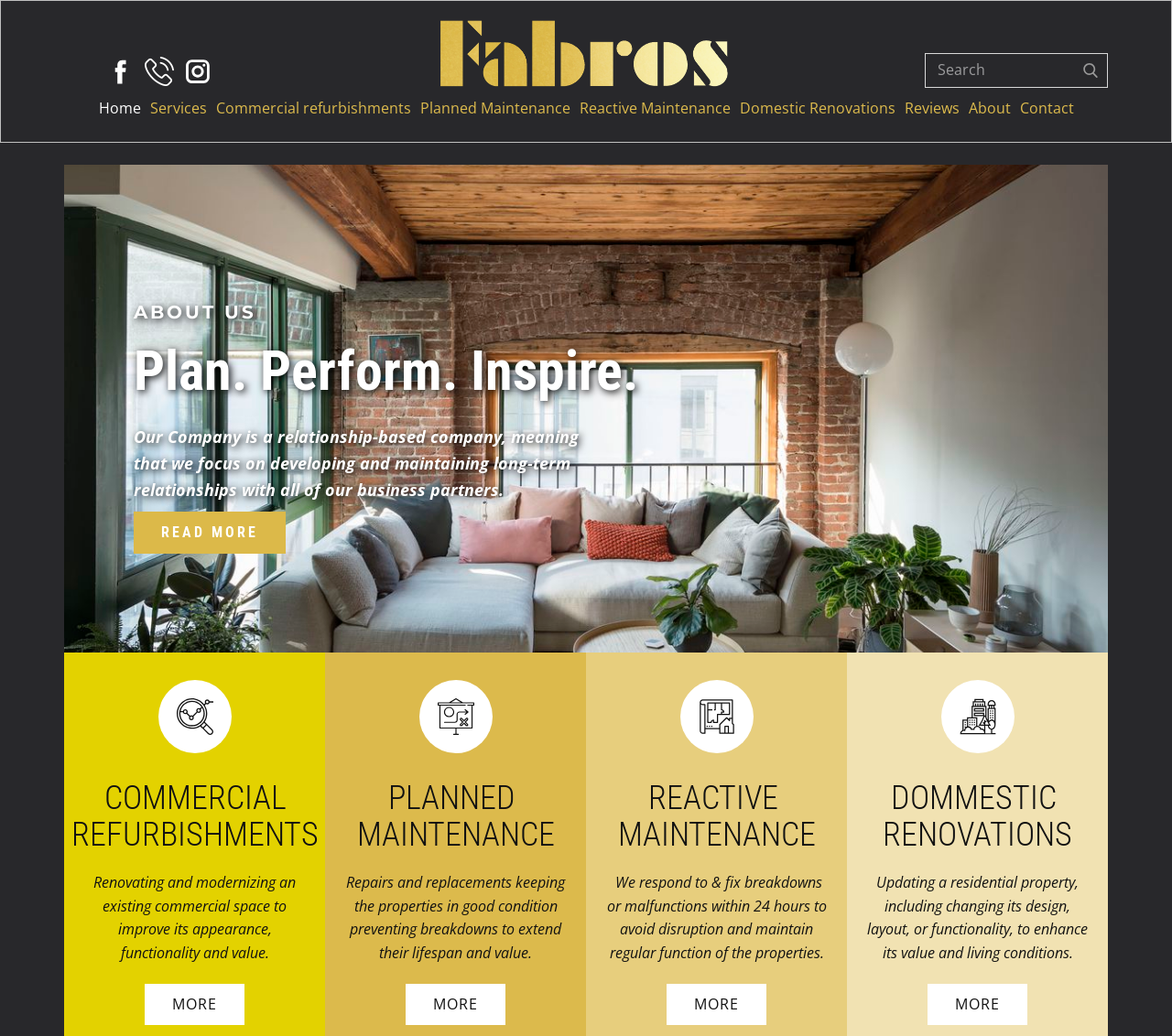Please determine the bounding box of the UI element that matches this description: About. The coordinates should be given as (top-left x, top-left y, bottom-right x, bottom-right y), with all values between 0 and 1.

[0.826, 0.088, 0.862, 0.12]